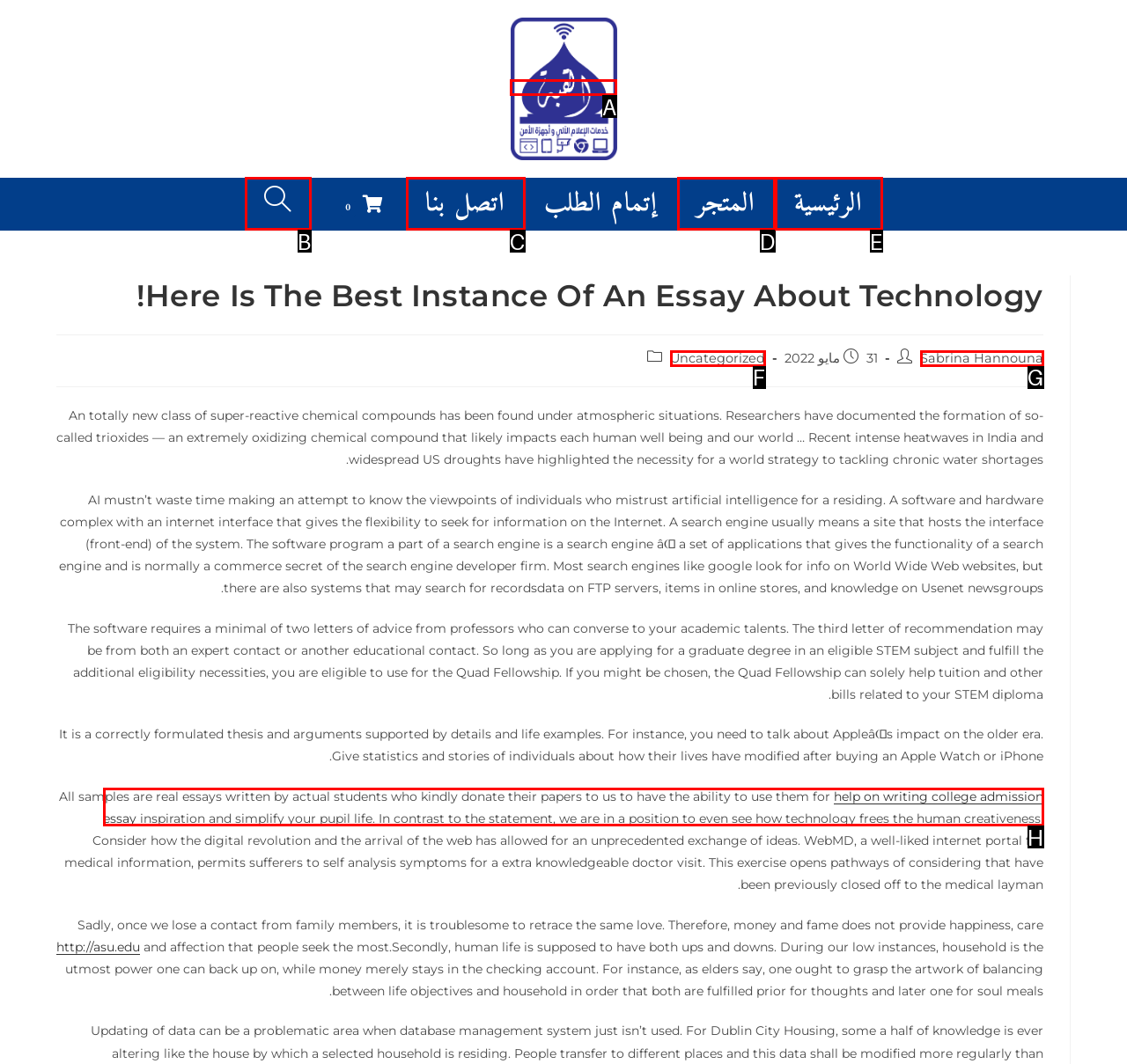Which lettered option should I select to achieve the task: Click on the 'القبة' link according to the highlighted elements in the screenshot?

A